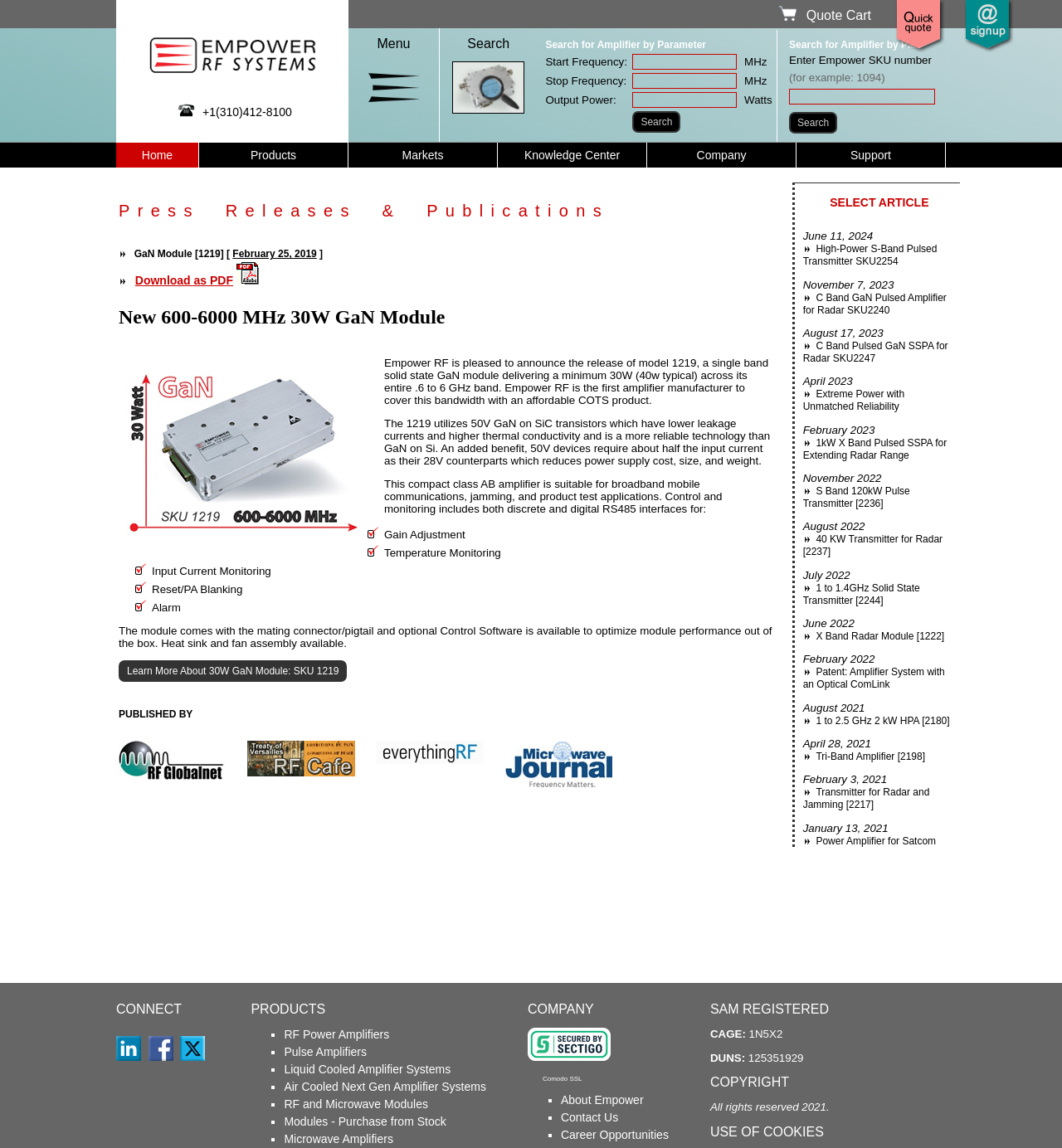Identify the bounding box coordinates of the region that should be clicked to execute the following instruction: "Get a quick quote".

[0.833, 0.038, 0.898, 0.048]